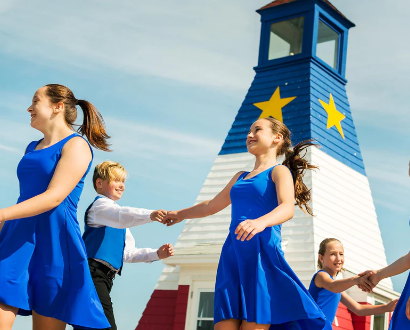What event are the children likely celebrating?
Based on the image content, provide your answer in one word or a short phrase.

Congrès mondial acadien